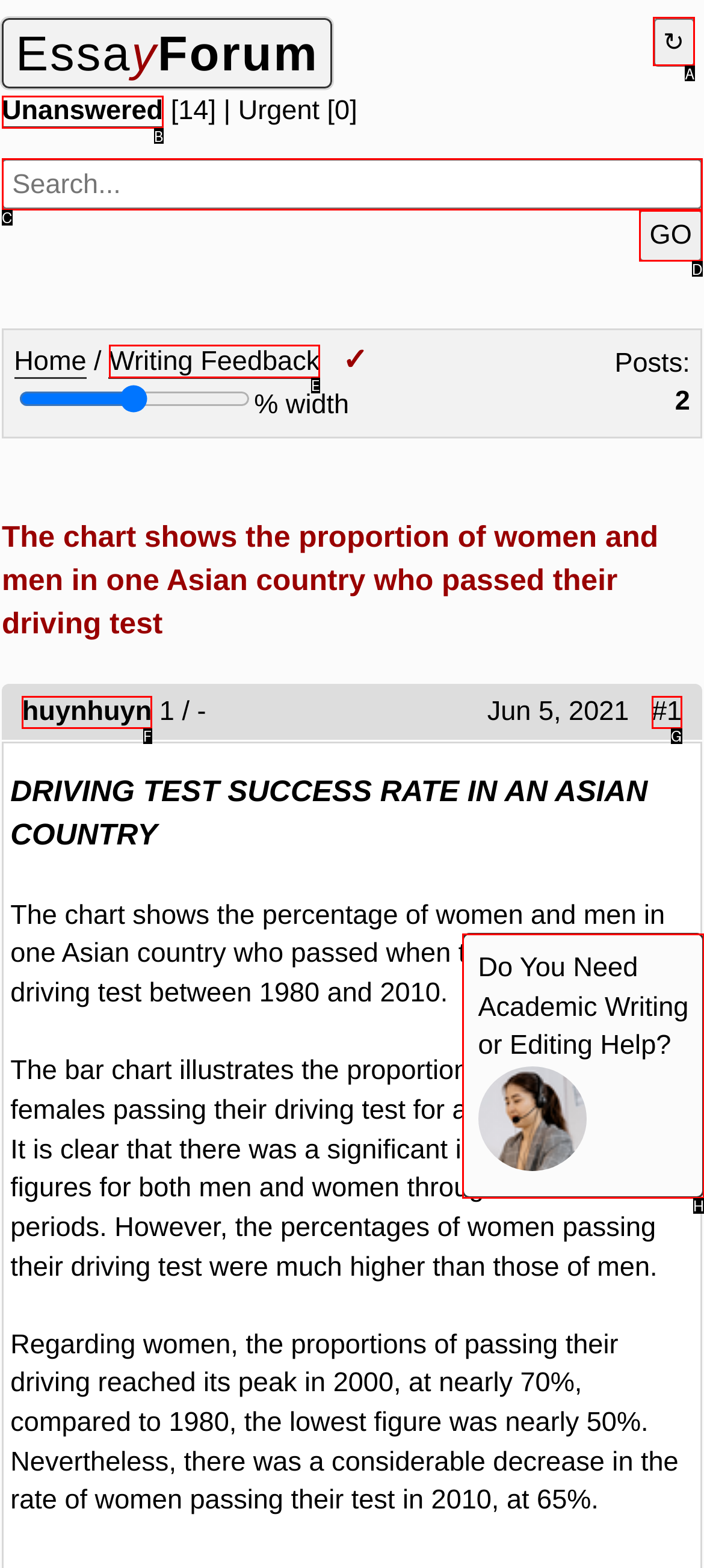Select the letter of the element you need to click to complete this task: subscribe to newsletter
Answer using the letter from the specified choices.

None